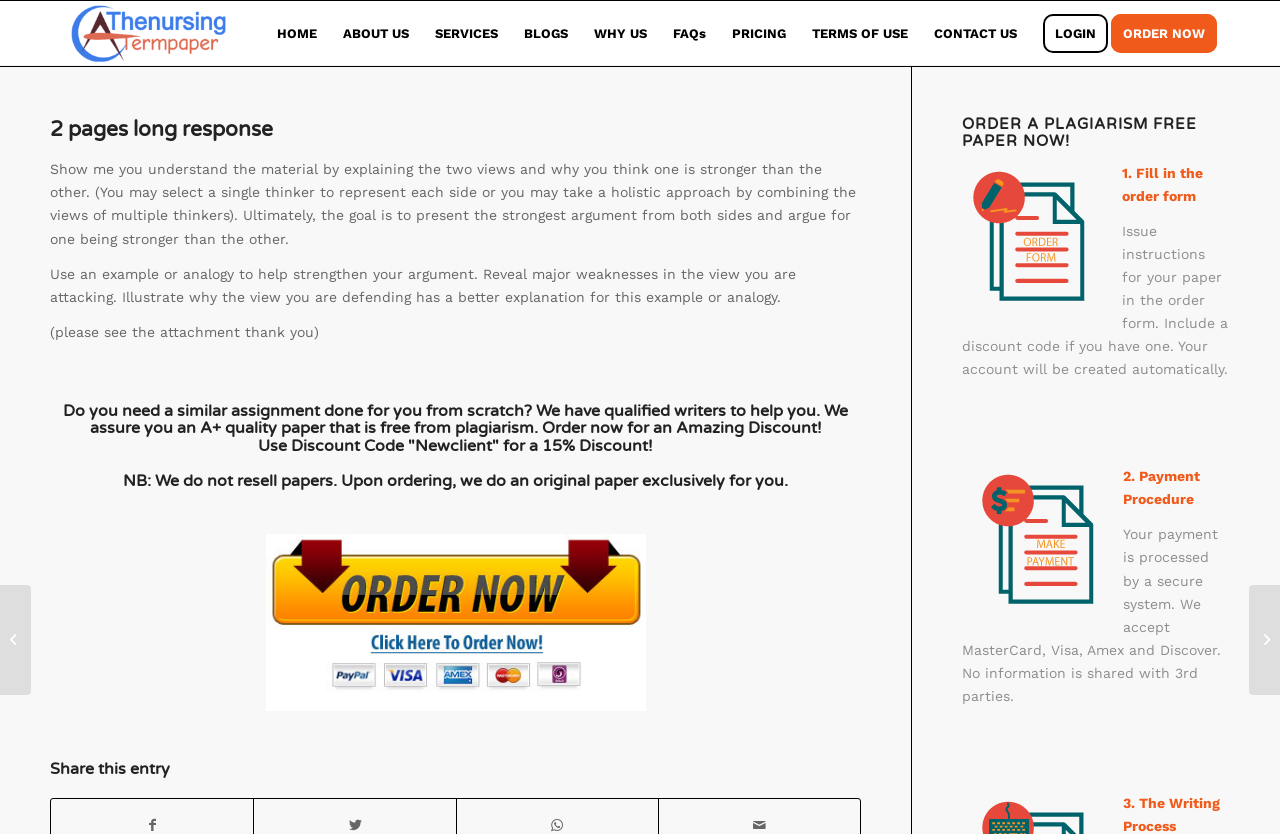Determine the bounding box coordinates of the element's region needed to click to follow the instruction: "Click on the 'Can trigonometry be used to prove the Pythagorean theorem math homework hel...' link". Provide these coordinates as four float numbers between 0 and 1, formatted as [left, top, right, bottom].

[0.976, 0.701, 1.0, 0.833]